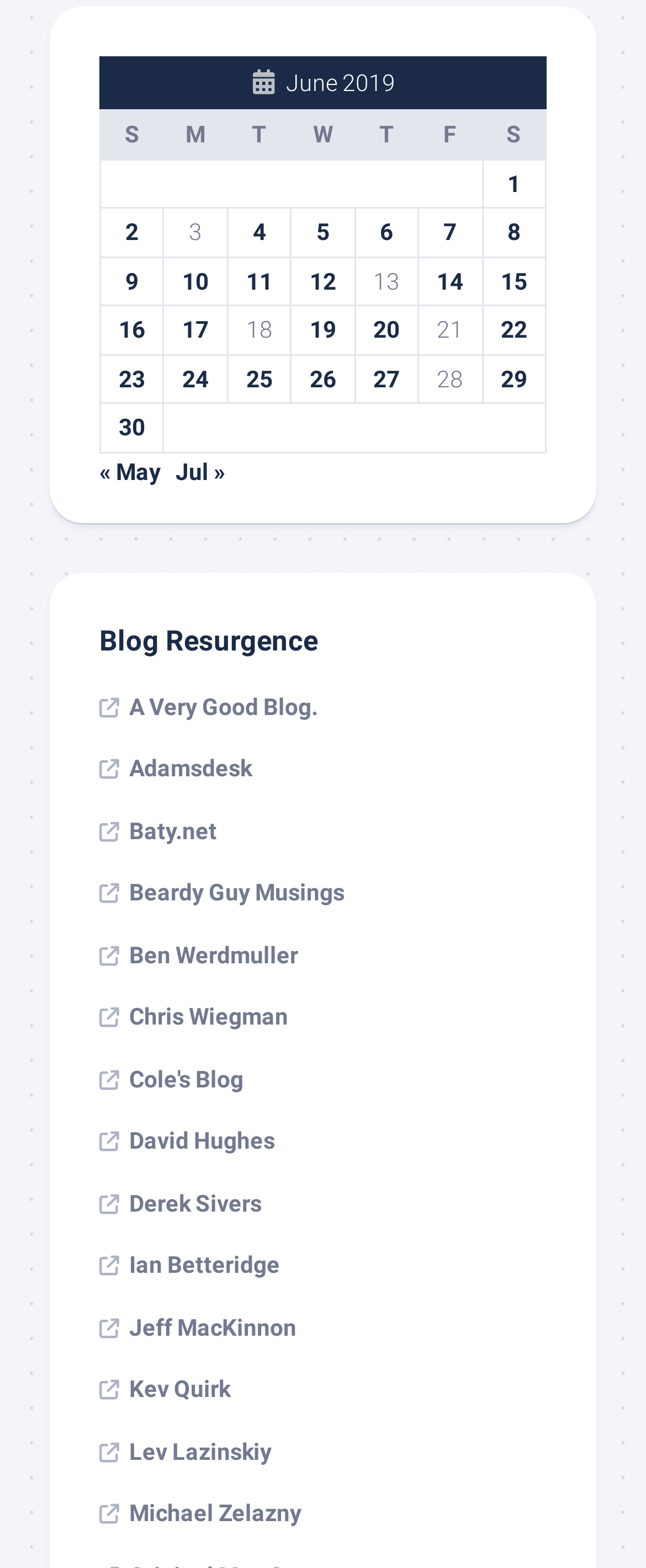Please provide a one-word or phrase answer to the question: 
How many links are there in the navigation section?

2